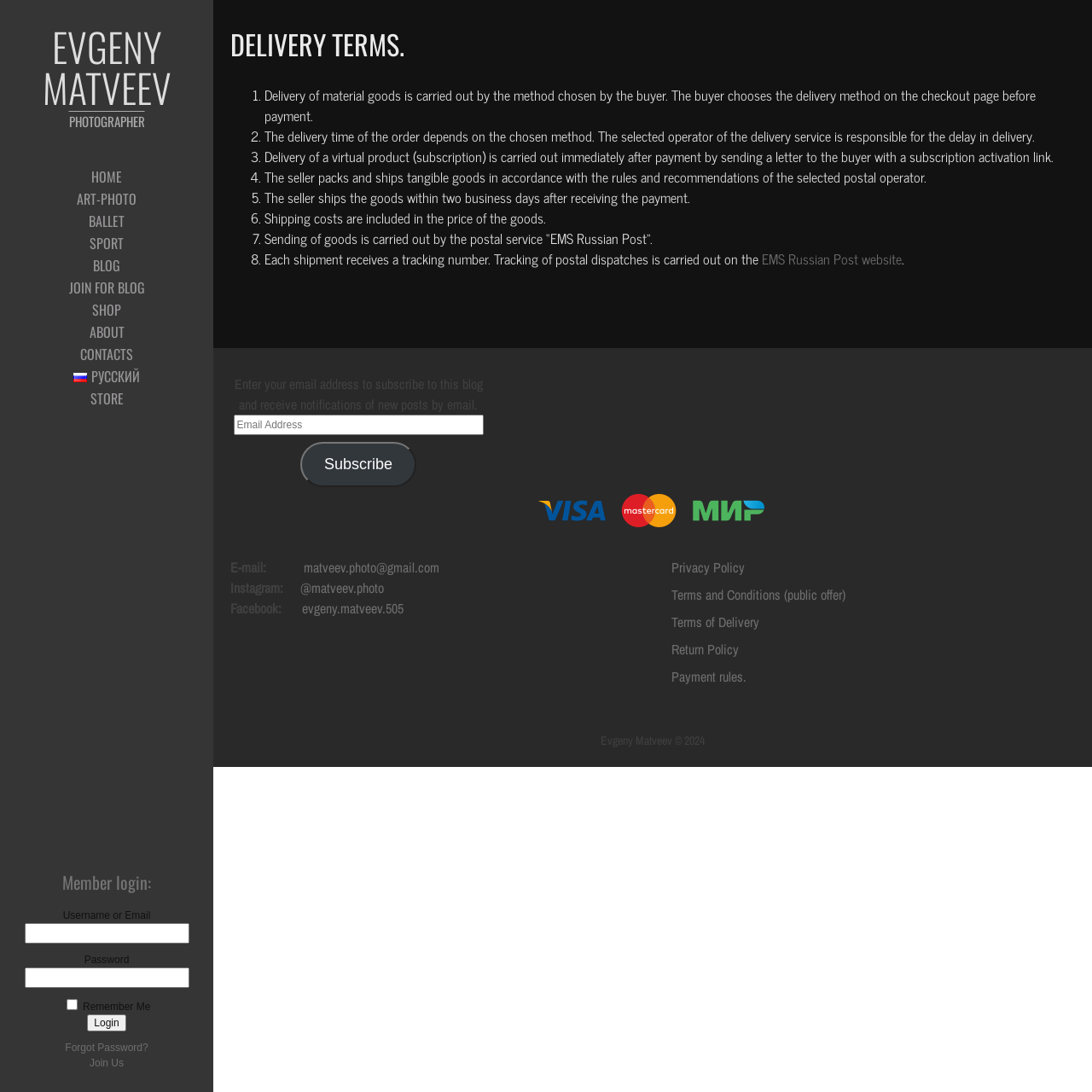Could you indicate the bounding box coordinates of the region to click in order to complete this instruction: "check microblog".

None